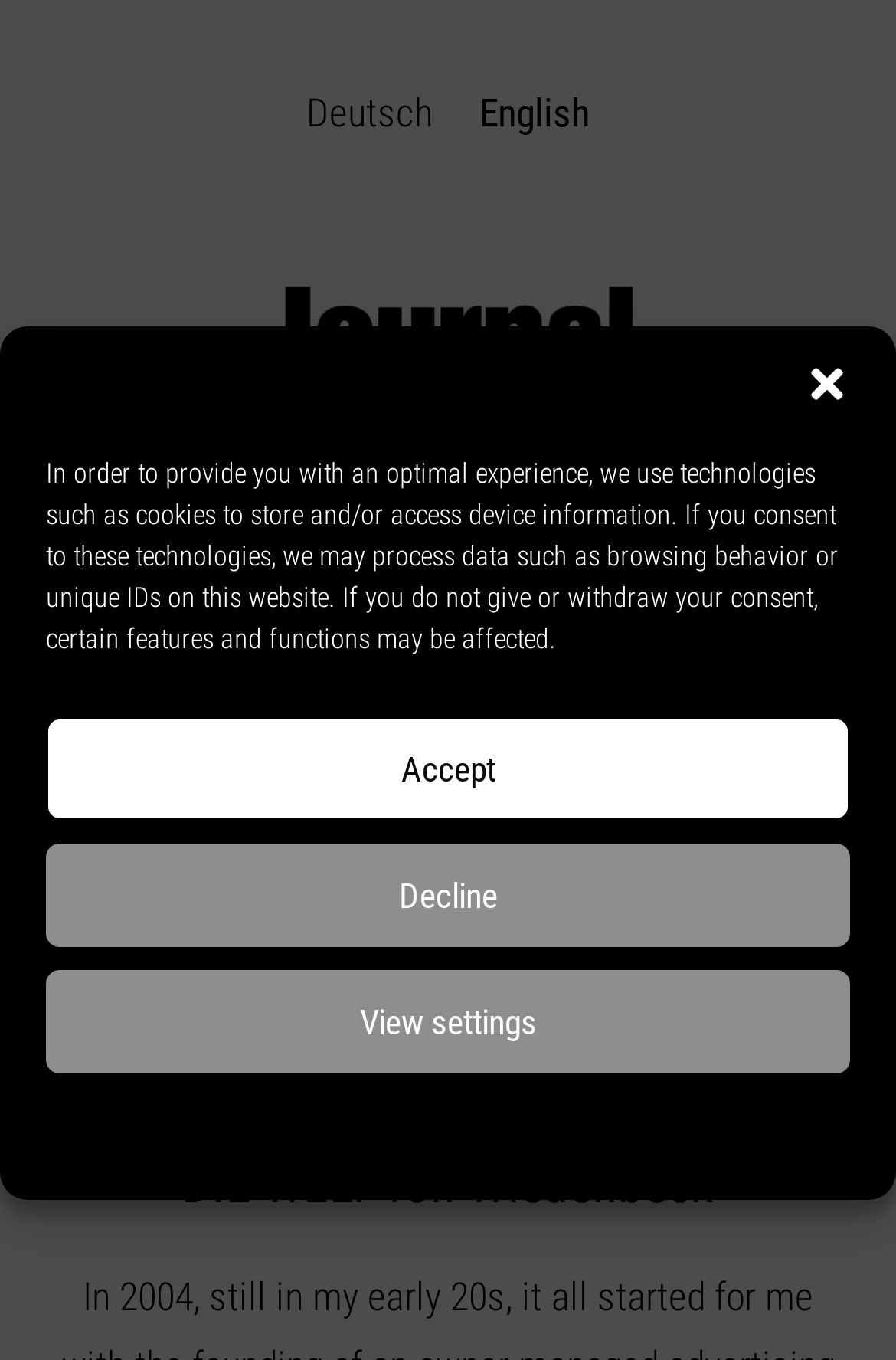What is the purpose of the cookies?
Kindly offer a comprehensive and detailed response to the question.

Based on the text in the cookie consent dialog, it is inferred that the purpose of the cookies is to provide an optimal experience to the user. The text states that the website uses technologies such as cookies to store and/or access device information, which enables the website to provide an optimal experience.